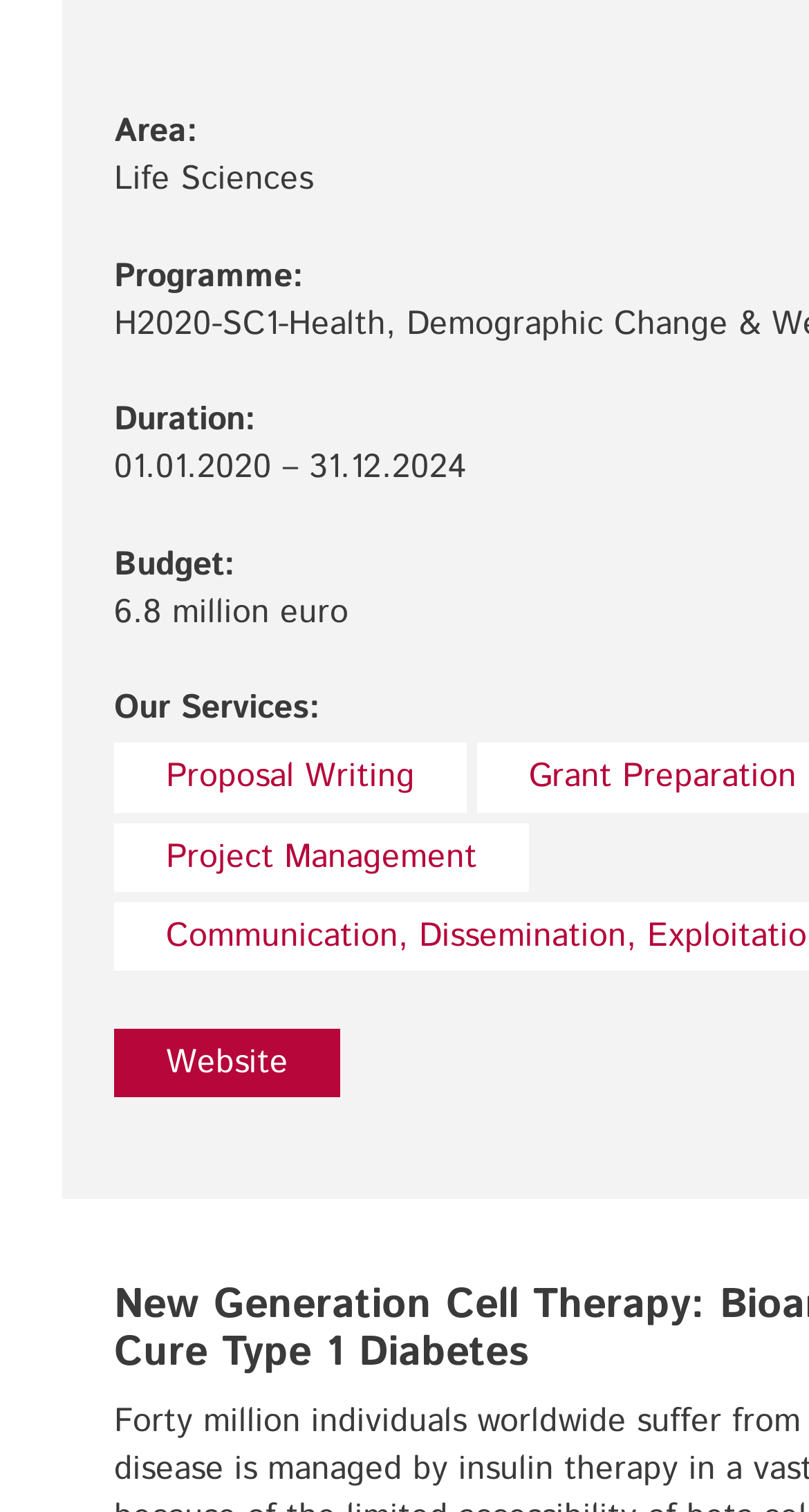What is the budget of the project?
Please respond to the question with a detailed and informative answer.

I found the answer by looking at the 'Budget:' label and its corresponding text '6.8 million euro'.